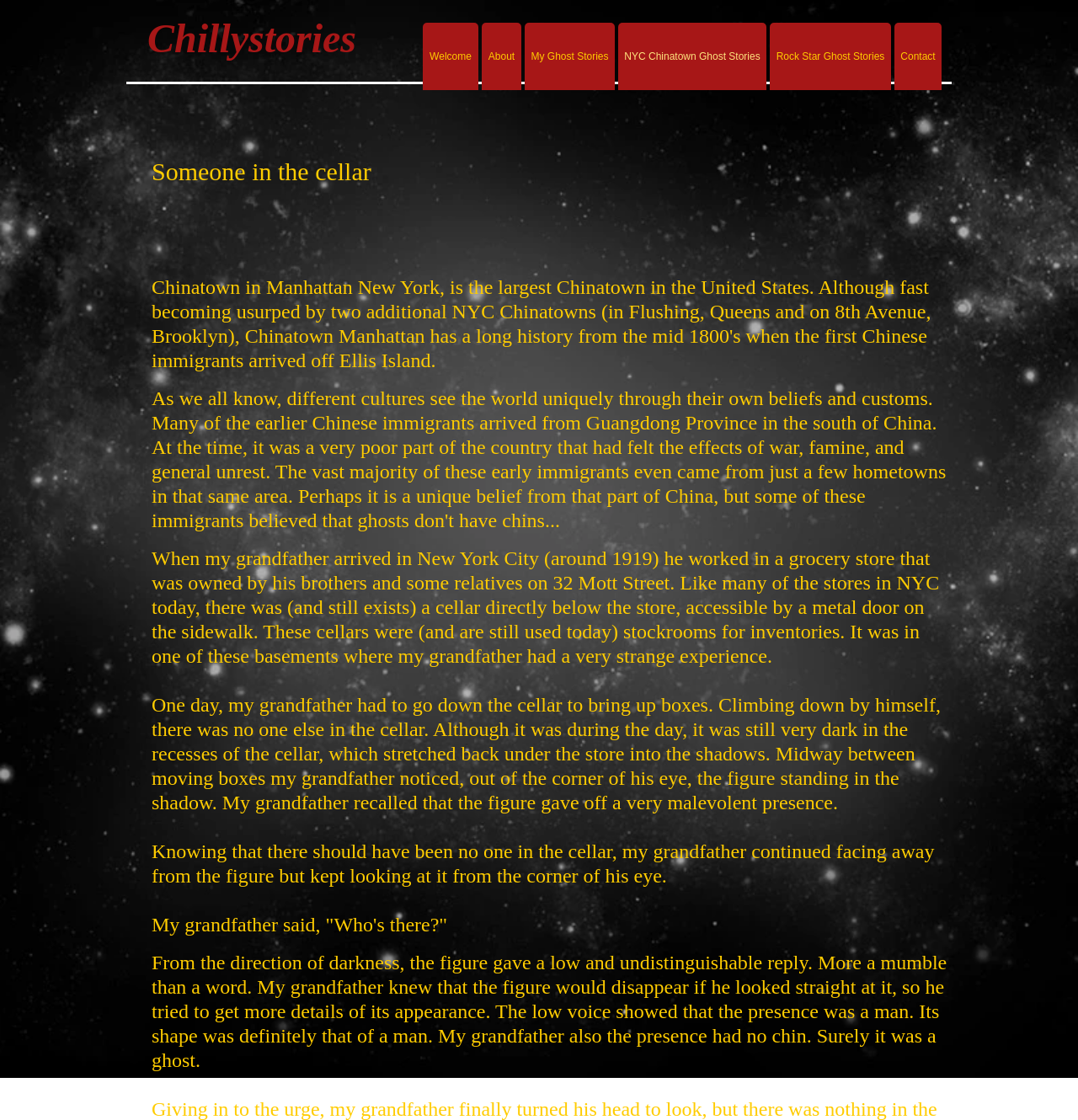Analyze the image and deliver a detailed answer to the question: What was the grandfather doing when he saw the figure?

According to the story, the grandfather was climbing down to the cellar to bring up boxes when he noticed the figure standing in the shadows.